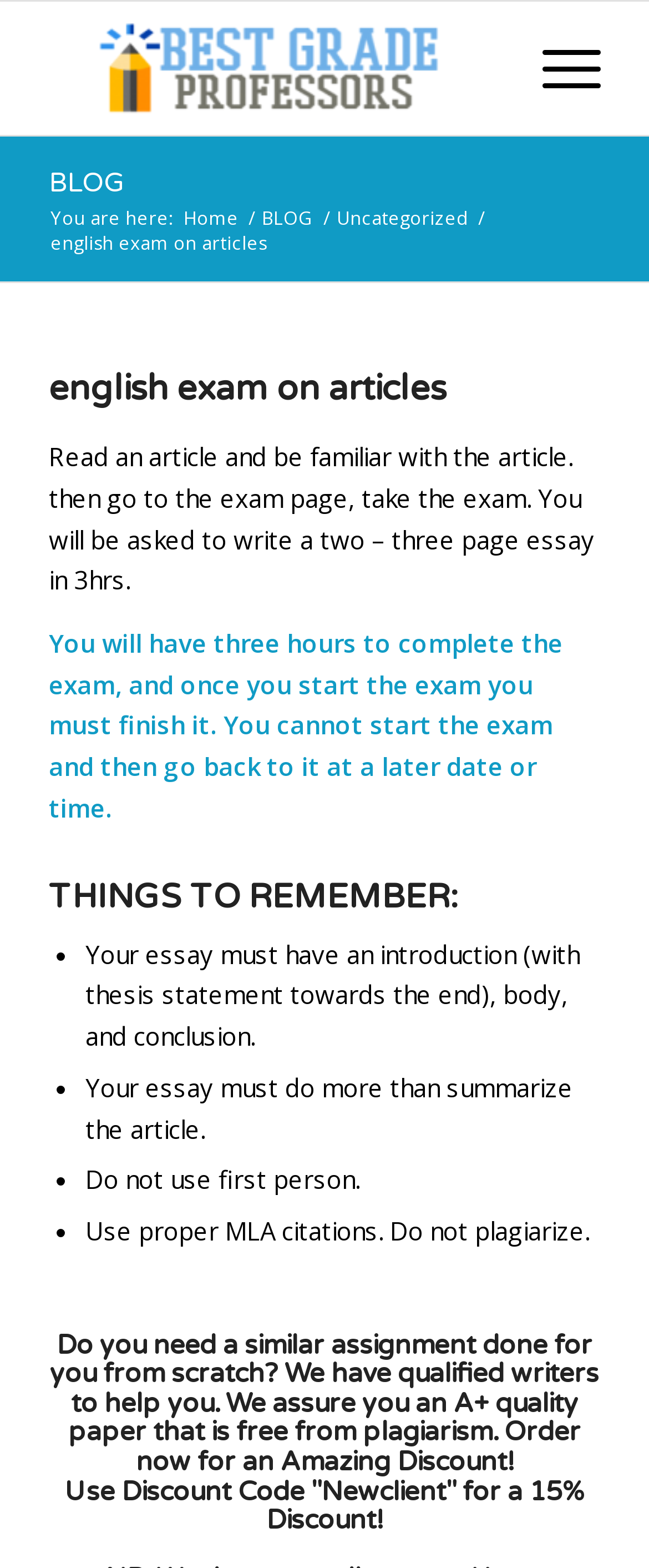What is prohibited in the essay?
Look at the image and respond with a single word or a short phrase.

First person